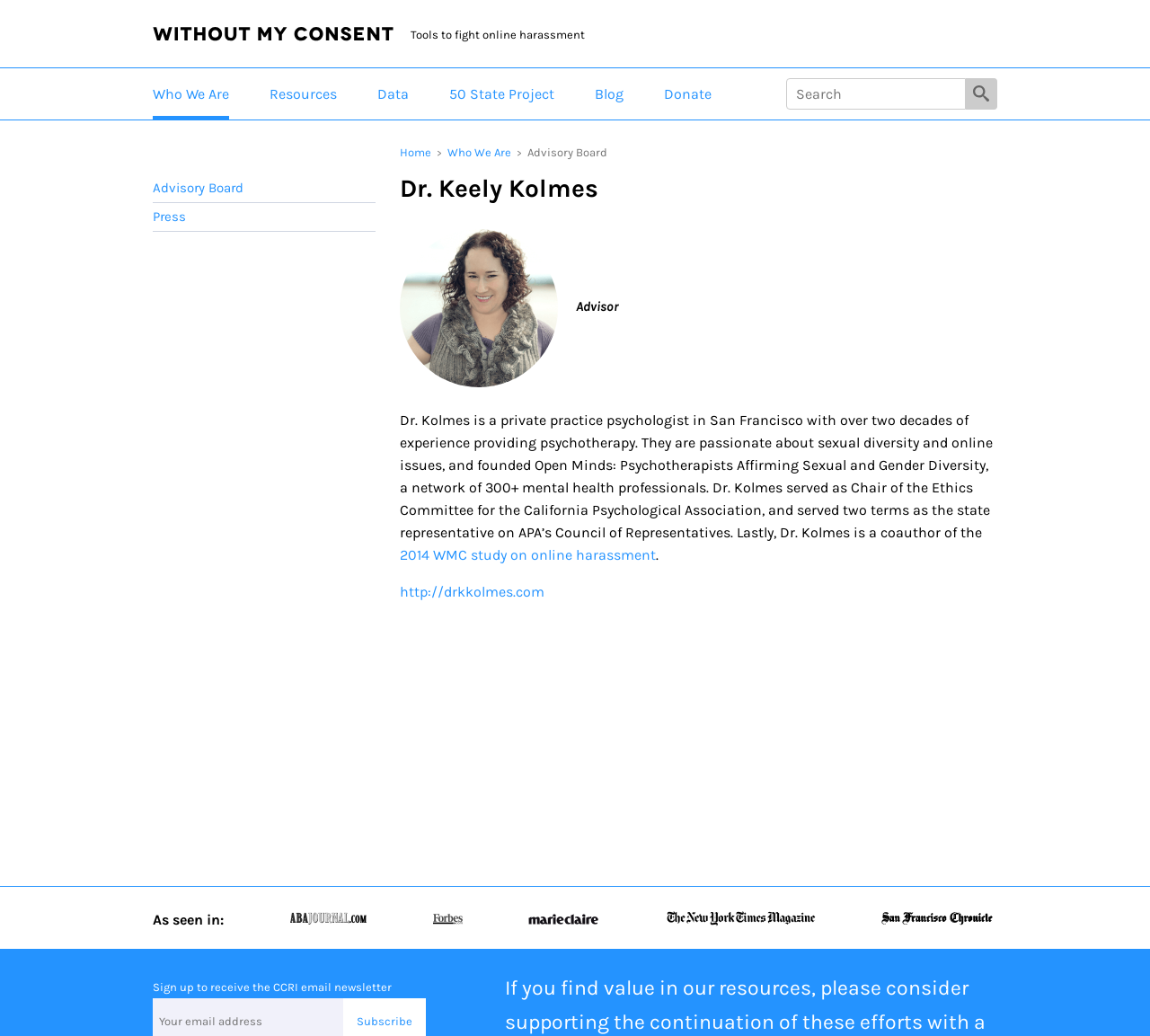Please indicate the bounding box coordinates for the clickable area to complete the following task: "Donate to support the cause". The coordinates should be specified as four float numbers between 0 and 1, i.e., [left, top, right, bottom].

[0.577, 0.079, 0.619, 0.102]